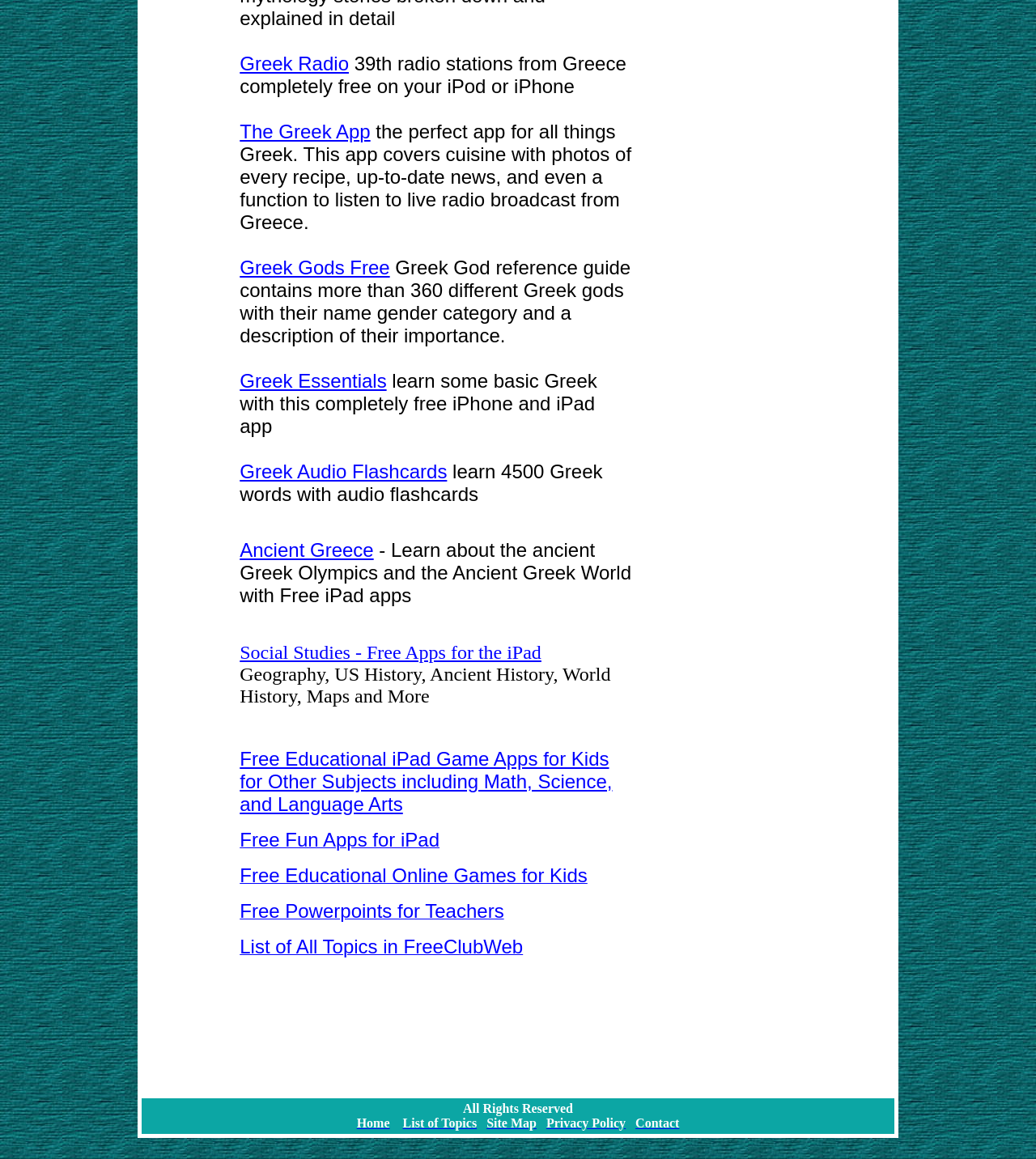Locate the bounding box for the described UI element: "Greek Radio". Ensure the coordinates are four float numbers between 0 and 1, formatted as [left, top, right, bottom].

[0.231, 0.045, 0.337, 0.064]